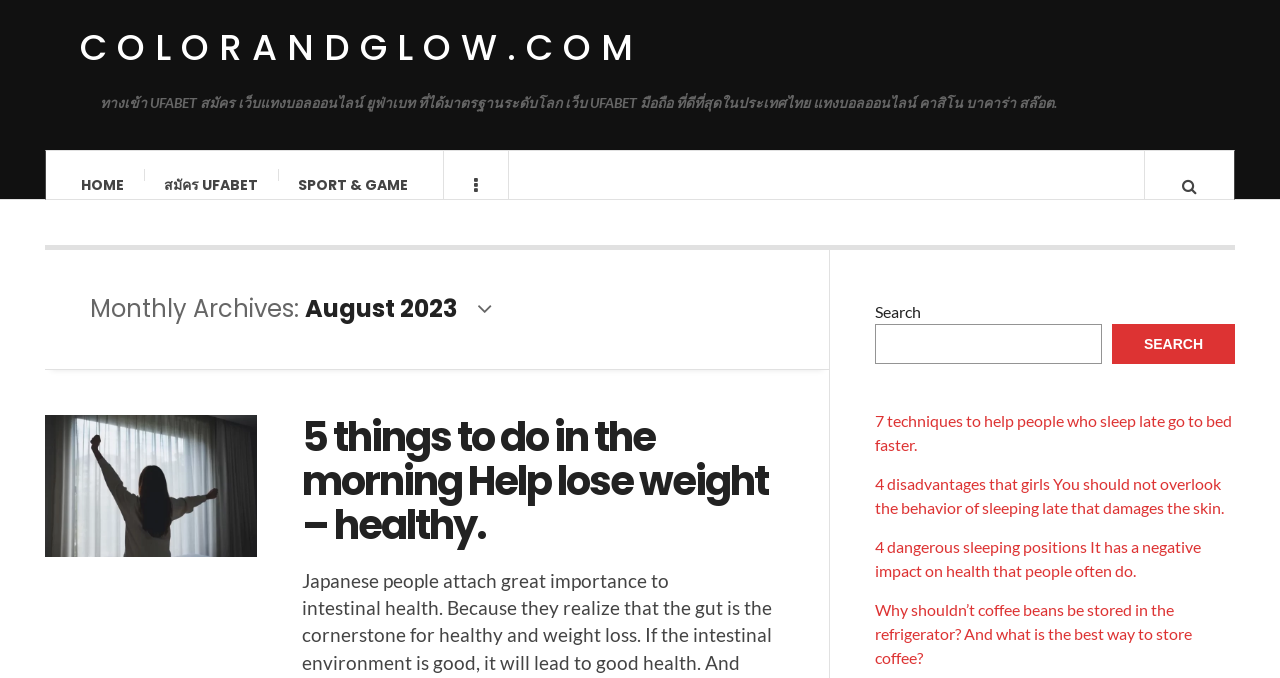How many articles are listed on the webpage?
Refer to the screenshot and answer in one word or phrase.

4